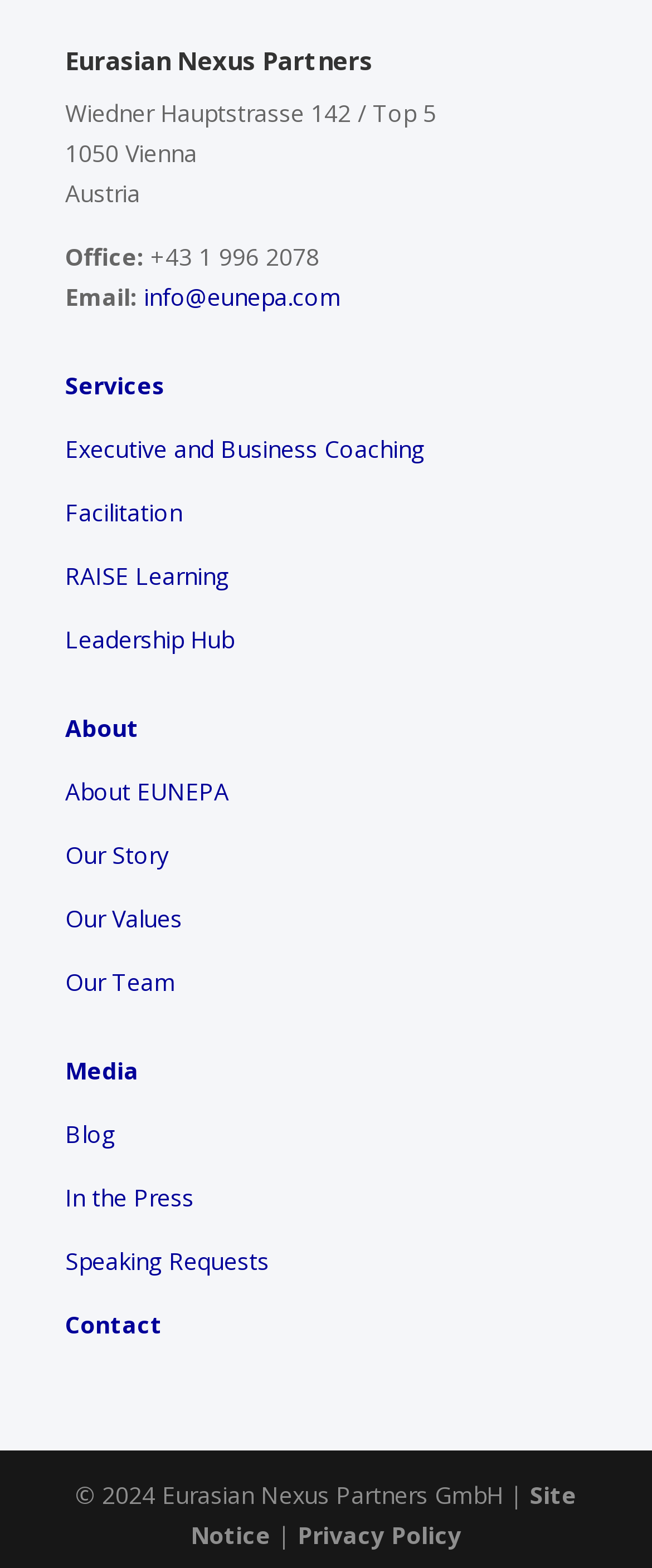What is the copyright year of the webpage?
Use the screenshot to answer the question with a single word or phrase.

2024